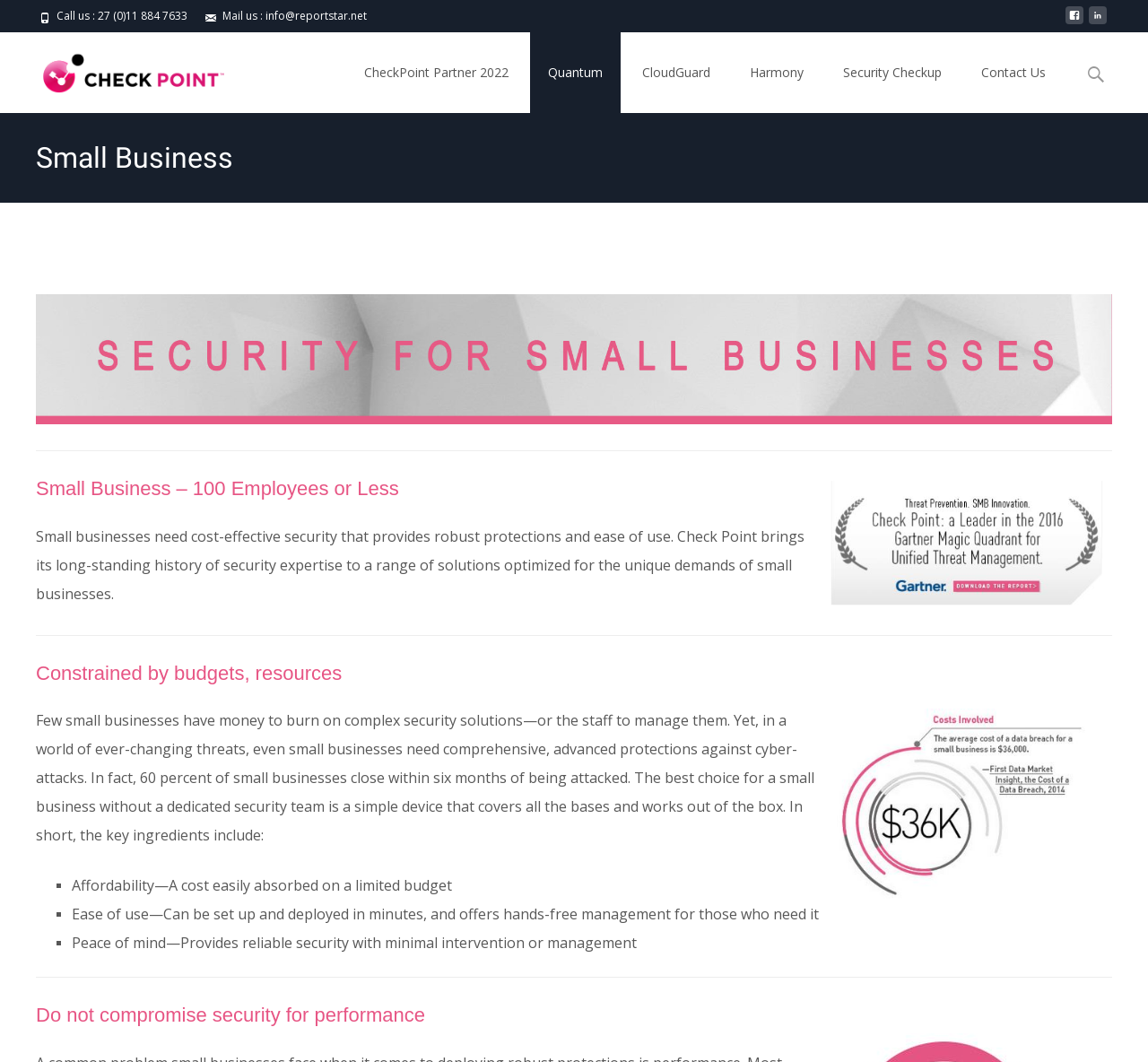Determine the bounding box coordinates of the section I need to click to execute the following instruction: "Contact Us". Provide the coordinates as four float numbers between 0 and 1, i.e., [left, top, right, bottom].

[0.839, 0.03, 0.927, 0.106]